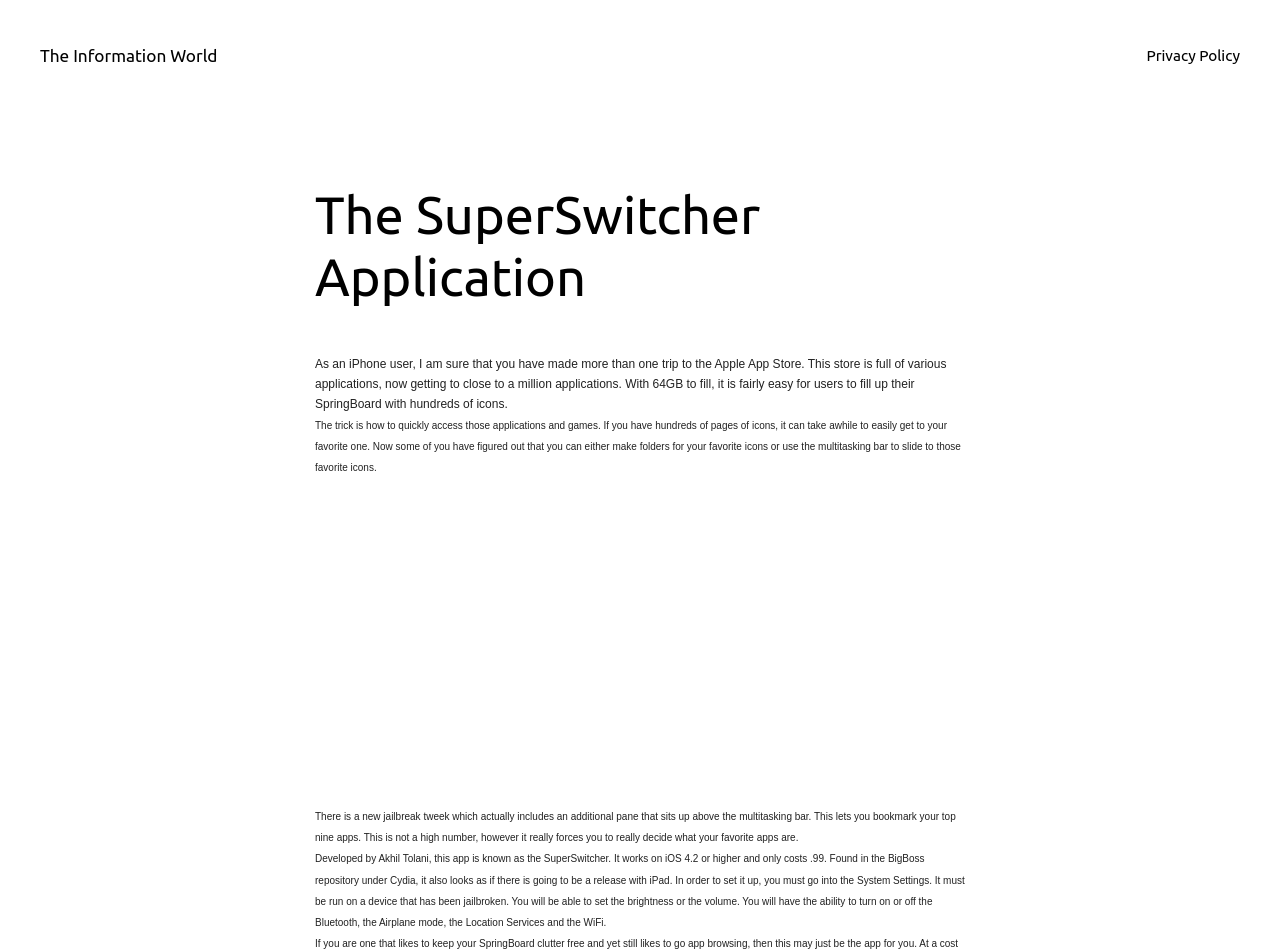What is the name of the jailbreak tweak?
Provide an in-depth and detailed explanation in response to the question.

By reading the text, I found that the jailbreak tweak is developed by Akhil Tolani and is known as the SuperSwitcher.